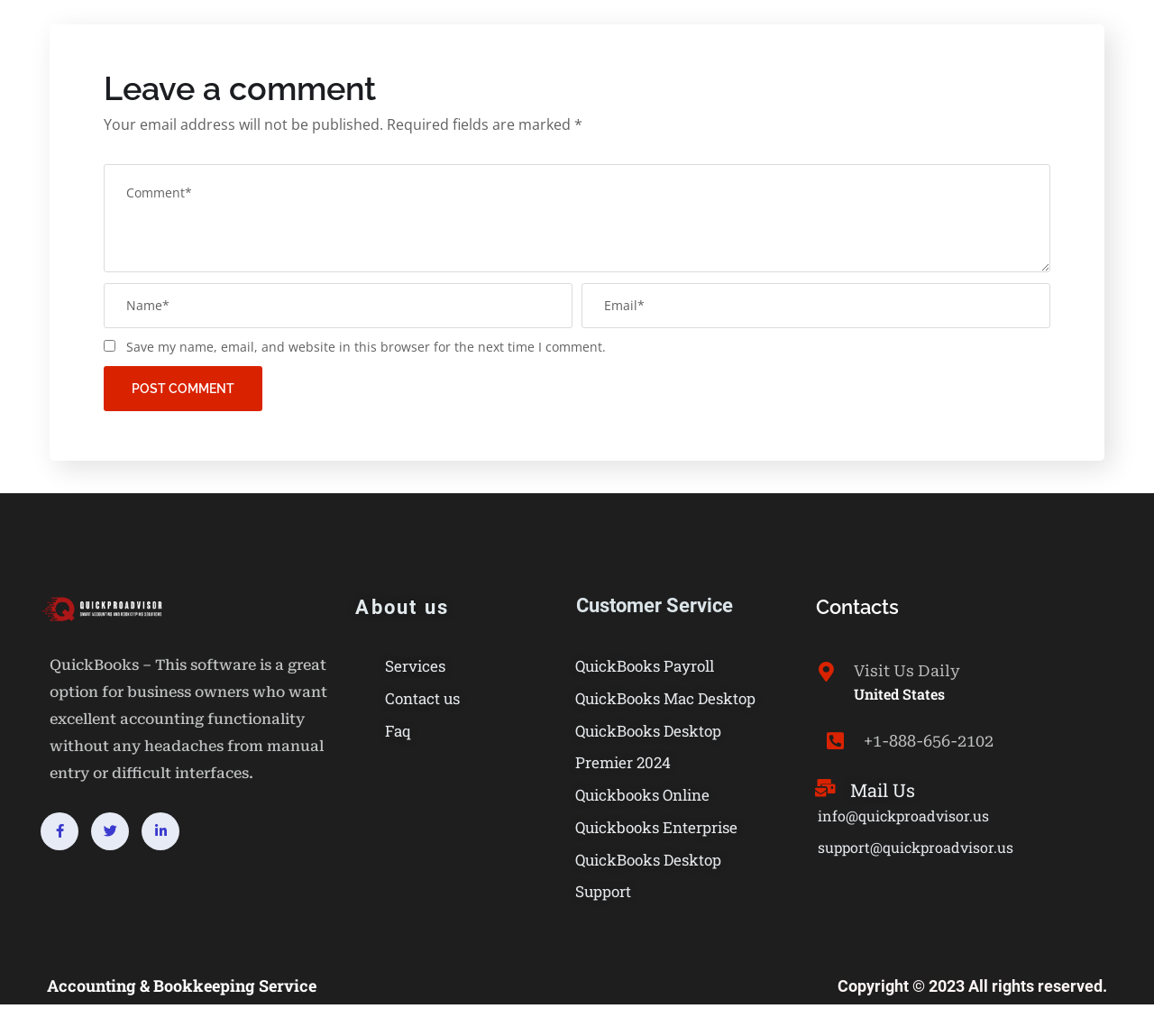Locate the bounding box coordinates of the element that should be clicked to execute the following instruction: "Visit the QuickBooks page".

[0.035, 0.577, 0.145, 0.596]